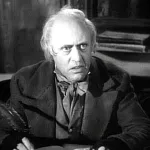Present a detailed portrayal of the image.

The image features a serious-looking older man with a furrowed brow and a tense expression, seated at a table. He is dressed in vintage clothing, including a dark coat and a necktie, suggesting a historical or period setting. The background appears to include some indistinct objects, possibly books or other items, which adds to the atmosphere of contemplation or reflection. This image likely emphasizes themes of frugality and introspection, correlating with textual discussions about budgeting and the challenges of making financial decisions.